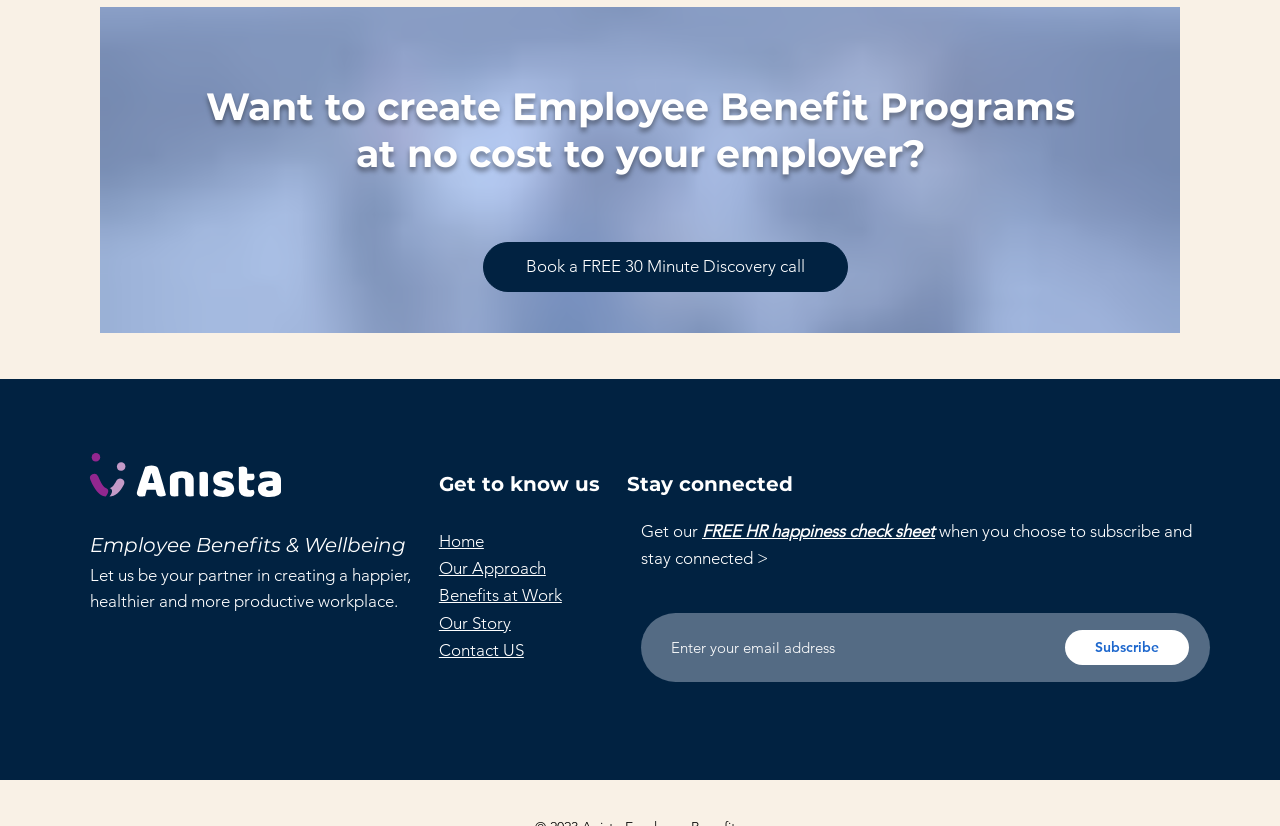Locate the bounding box coordinates of the element that should be clicked to execute the following instruction: "Visit our homepage".

[0.343, 0.643, 0.378, 0.667]